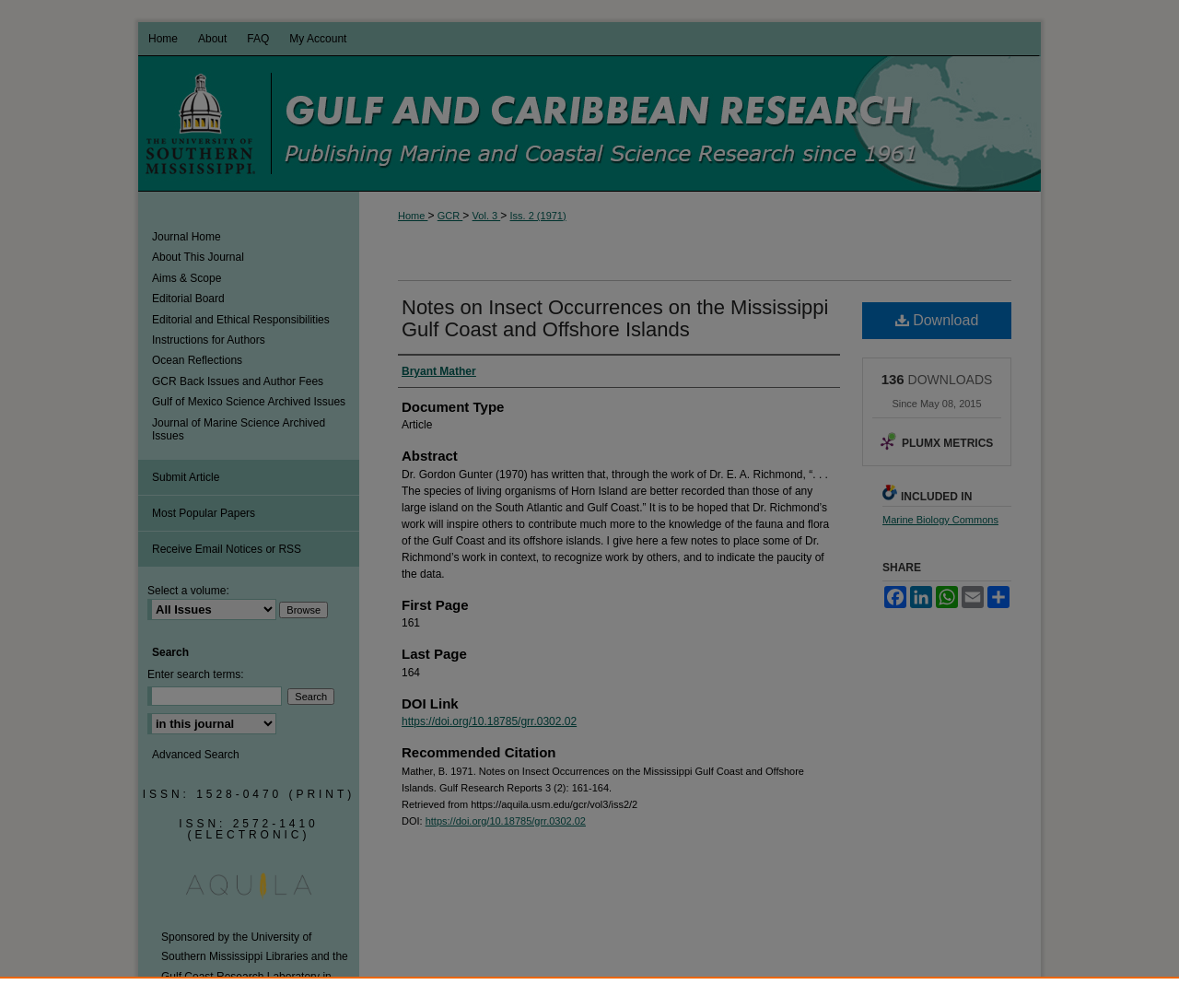Analyze the image and provide a detailed answer to the question: What is the DOI link of the article?

The DOI link of the article can be found by looking at the 'DOI Link' section, which is a heading on the webpage. Under this section, the link 'https://doi.org/10.18785/grr.0302.02' is present, indicating that this is the DOI link of the article.